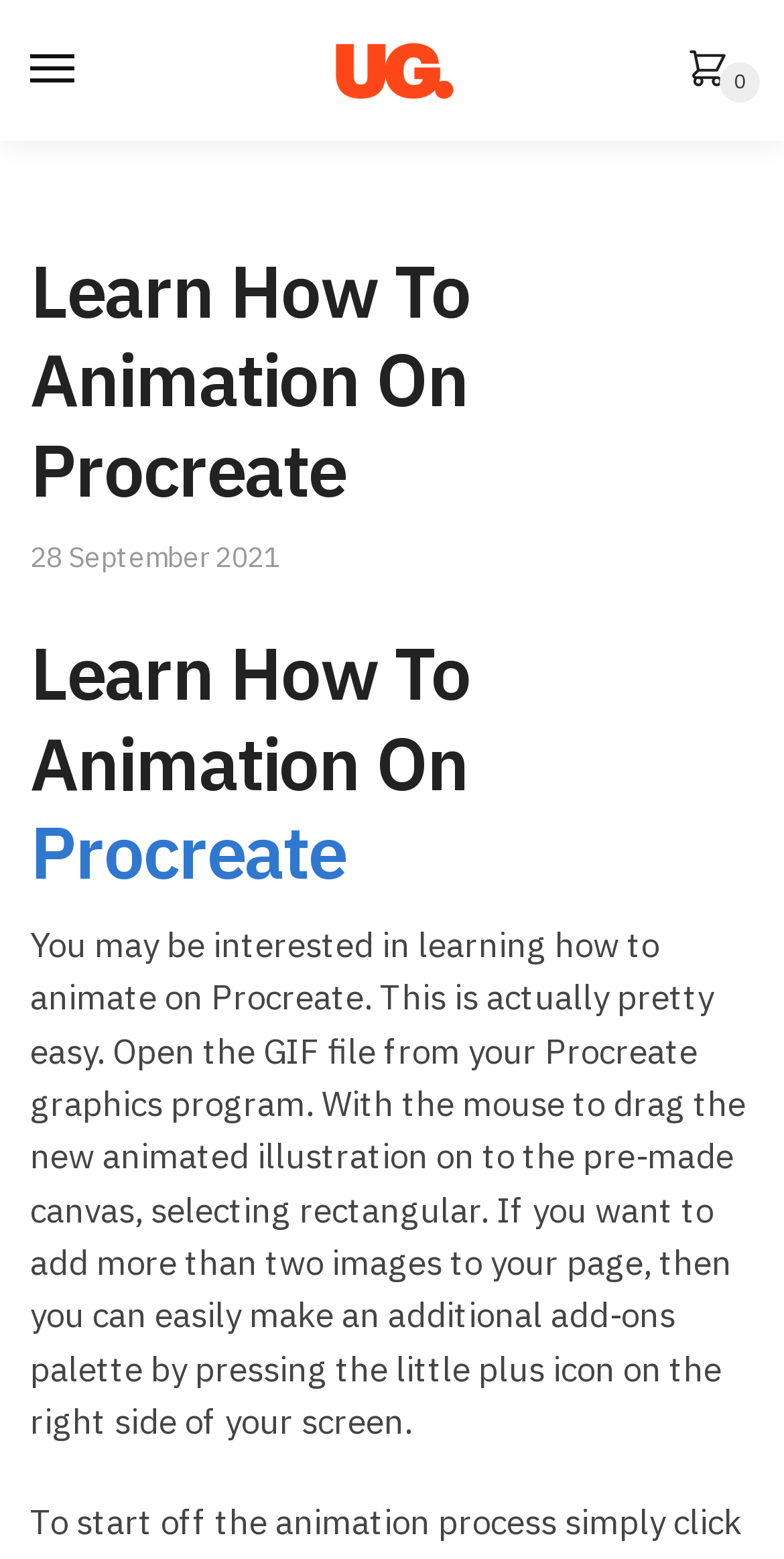Summarize the webpage comprehensively, mentioning all visible components.

The webpage is about learning how to animate on Procreate, a graphics program. At the top left corner, there is a menu button labeled "Menu". Next to it, there is a link to the website "UnderGloves – Best Procreate Lettering Brushes" accompanied by an image with the same name. On the top right corner, there is another link labeled "0" with an image beside it.

Below the top section, there is a large header that spans the entire width of the page, containing the title "Learn How To Animation On Procreate" and a timestamp "28 September 2021". 

To the right of the header, there is a small image related to animating on Procreate. Below the header, there is a repeated title "Learn How To Animation On Procreate" followed by a link to "Procreate". 

The main content of the page is a paragraph of text that explains how to animate on Procreate, including steps such as opening a GIF file, dragging an animated illustration onto a pre-made canvas, and adding more images to the page. The text is positioned at the center of the page, taking up most of the vertical space.